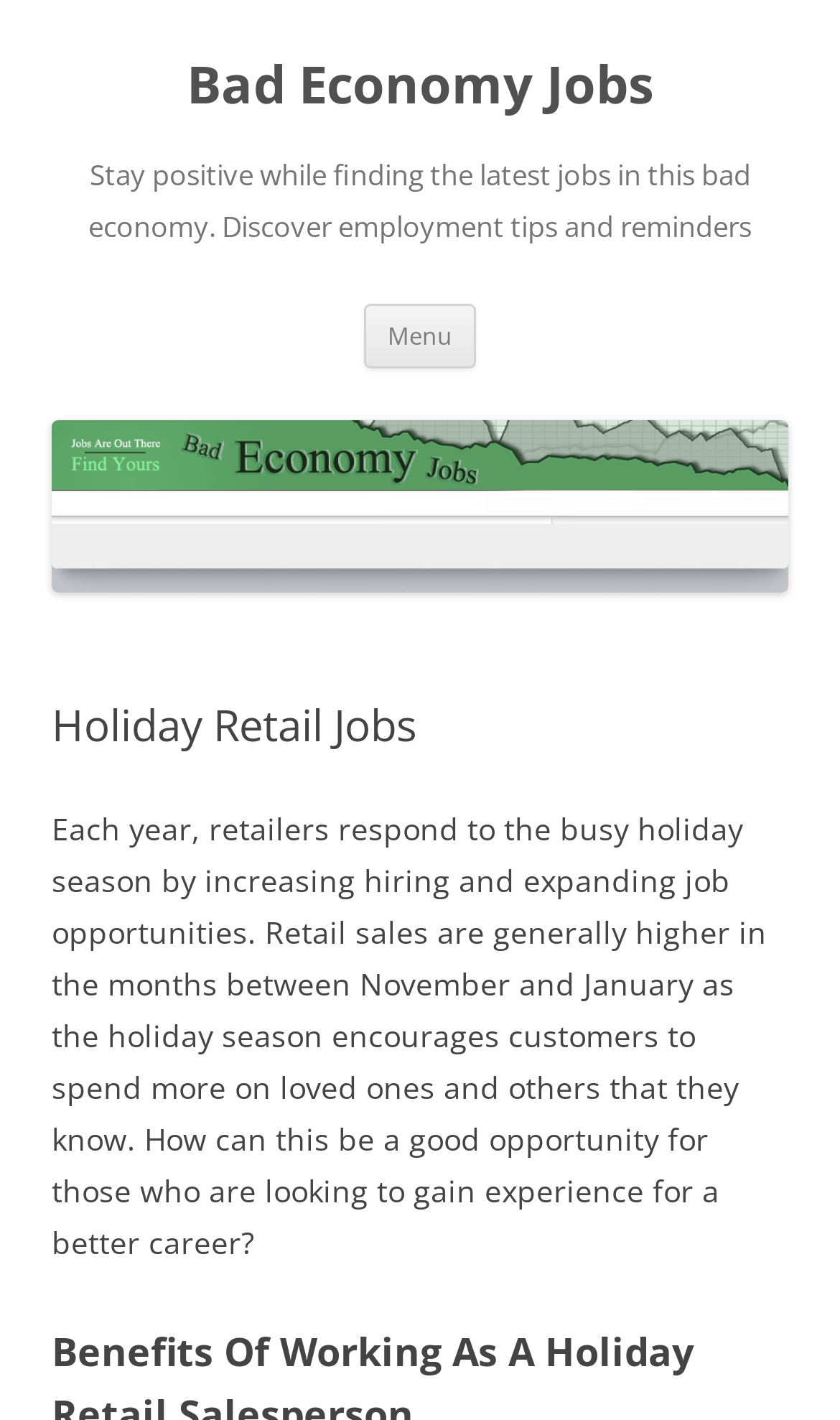What is the main topic of this webpage?
Answer the question with a single word or phrase derived from the image.

Holiday Retail Jobs